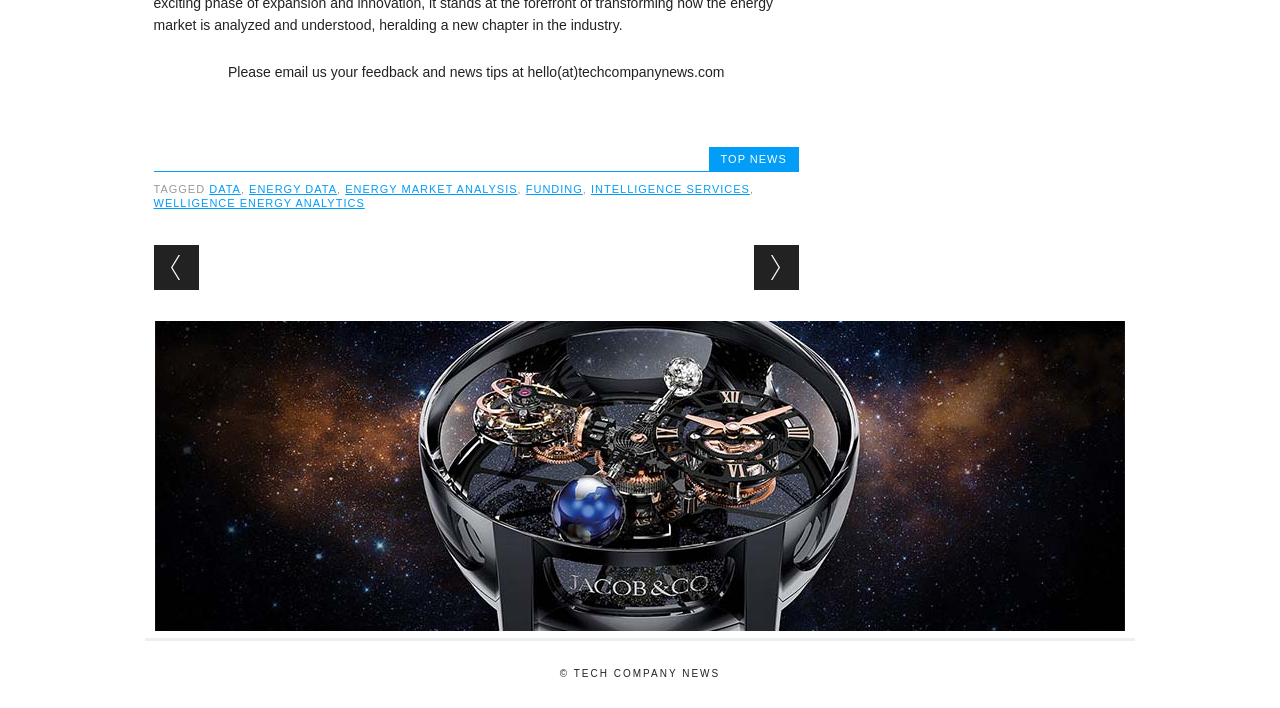What is the name of the company that owns the website?
Examine the image and give a concise answer in one word or a short phrase.

TECH COMPANY NEWS